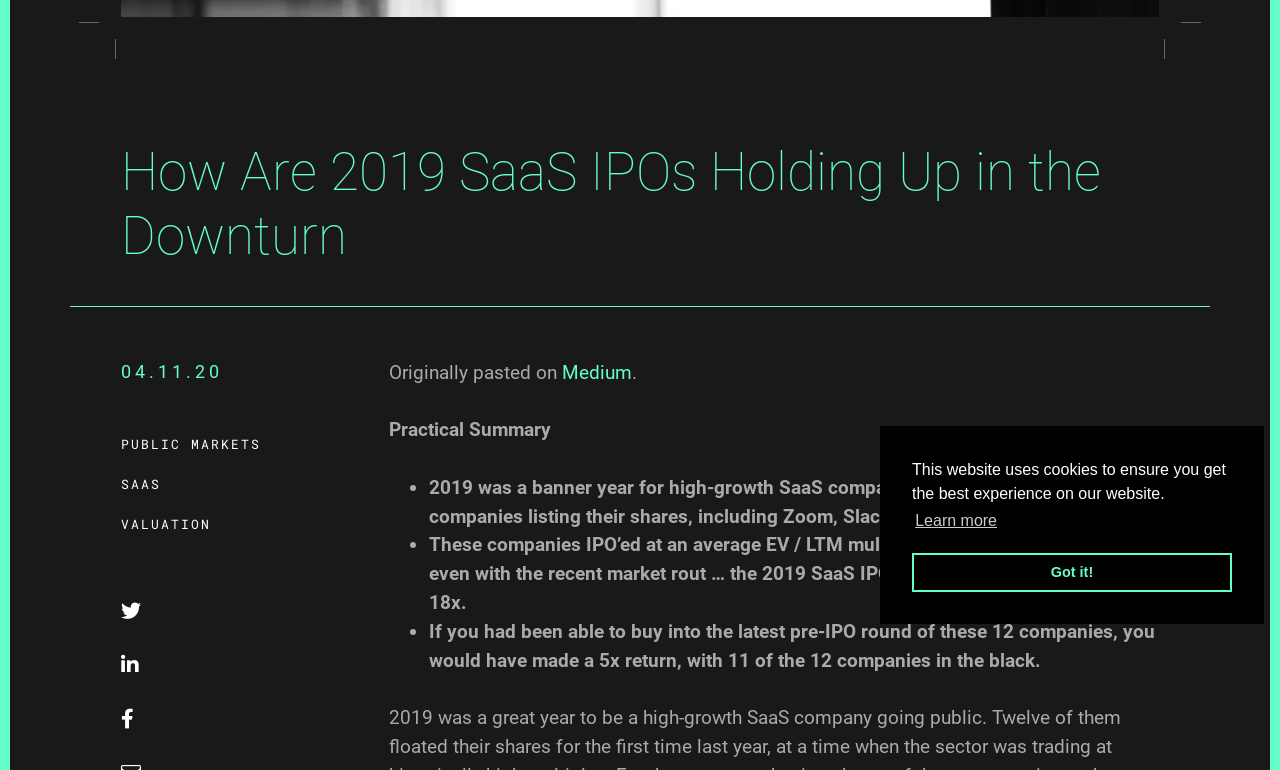Find and provide the bounding box coordinates for the UI element described with: "alt="Currency Exchange FX connectors LTD"".

None